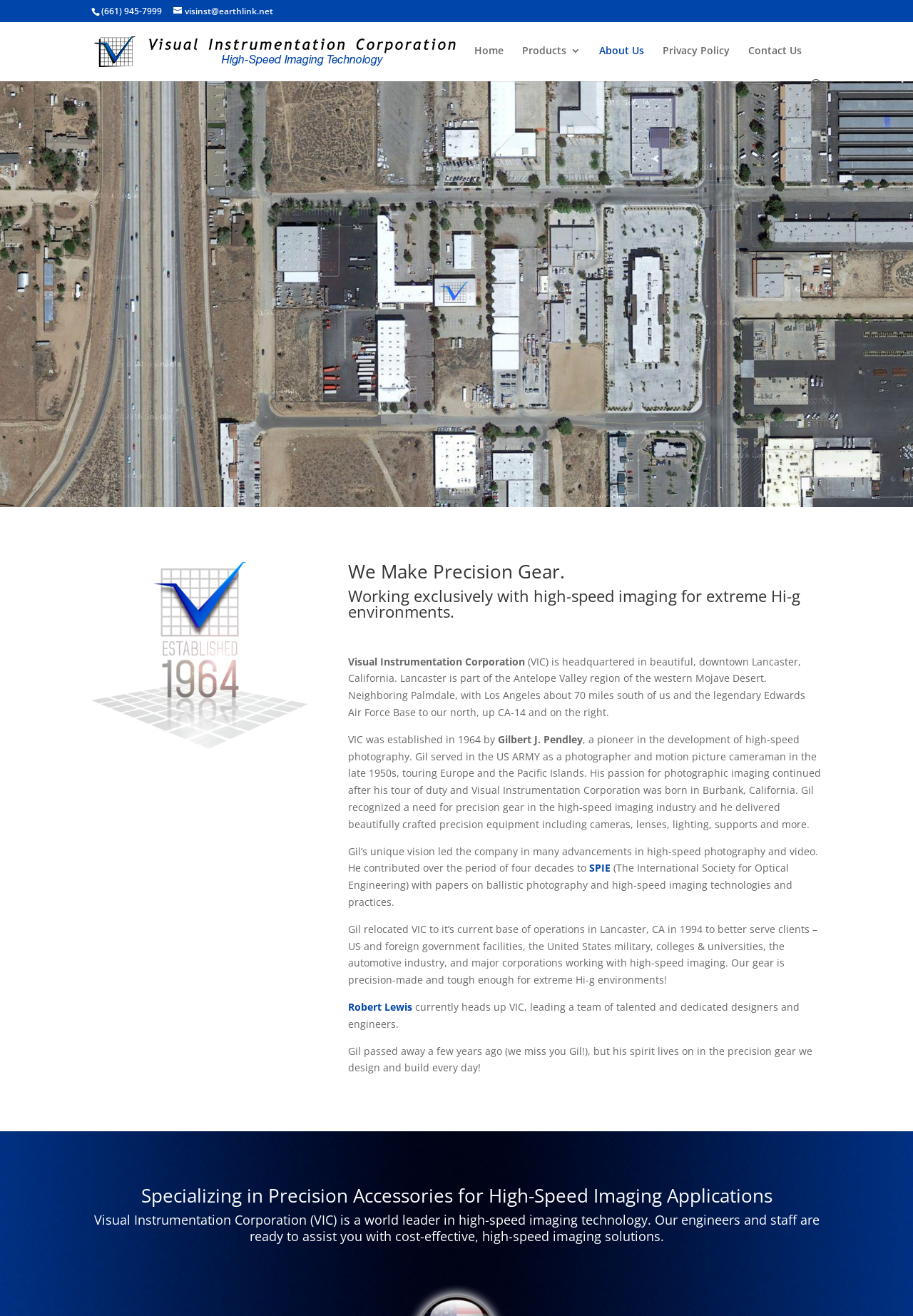With reference to the image, please provide a detailed answer to the following question: What is the phone number of Visual Instrumentation Corporation?

I found the phone number by looking at the static text element with the OCR text '(661) 945-7999' located at the top of the webpage.